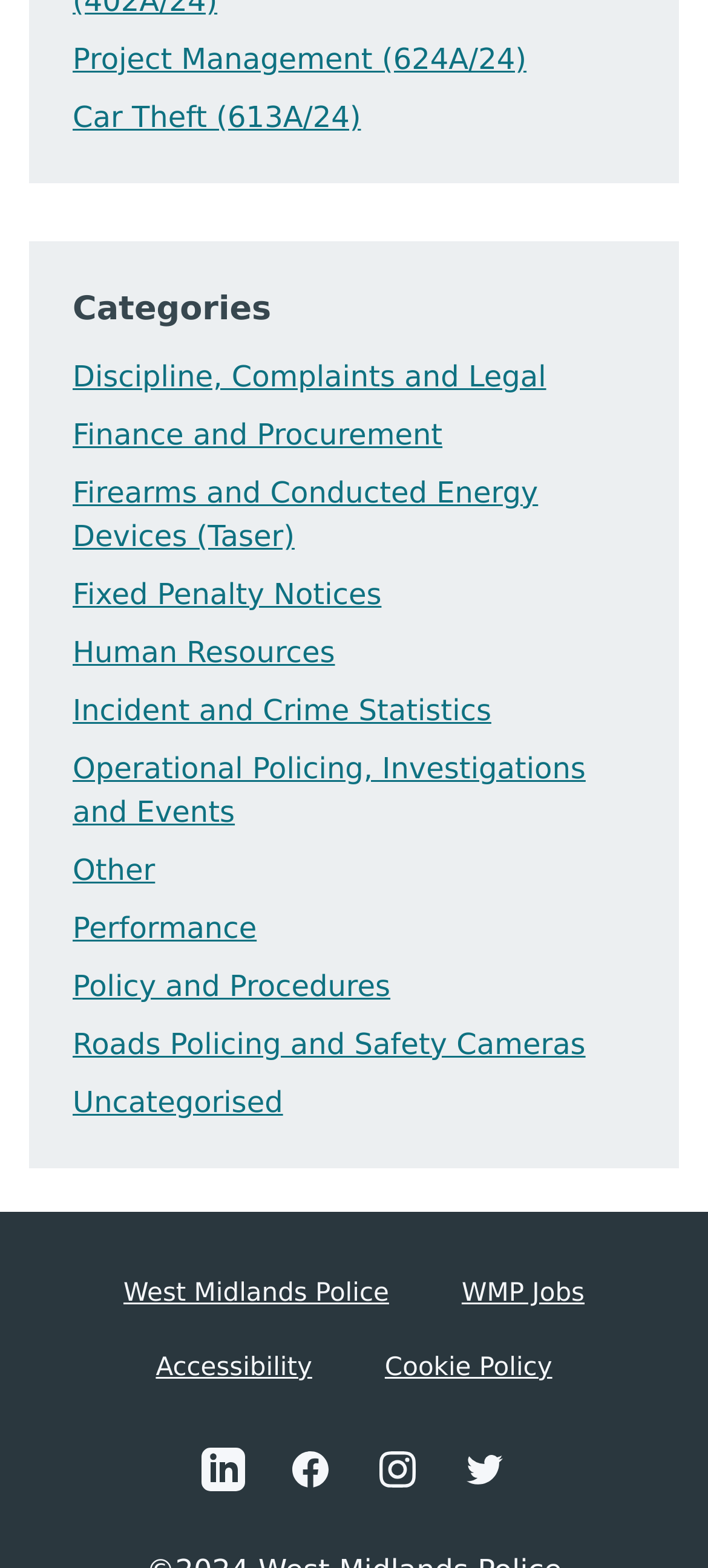Using the image as a reference, answer the following question in as much detail as possible:
How many links are there in total?

I counted the total number of links on the webpage, including the categories, social media links, and other links, which adds up to 22 in total.